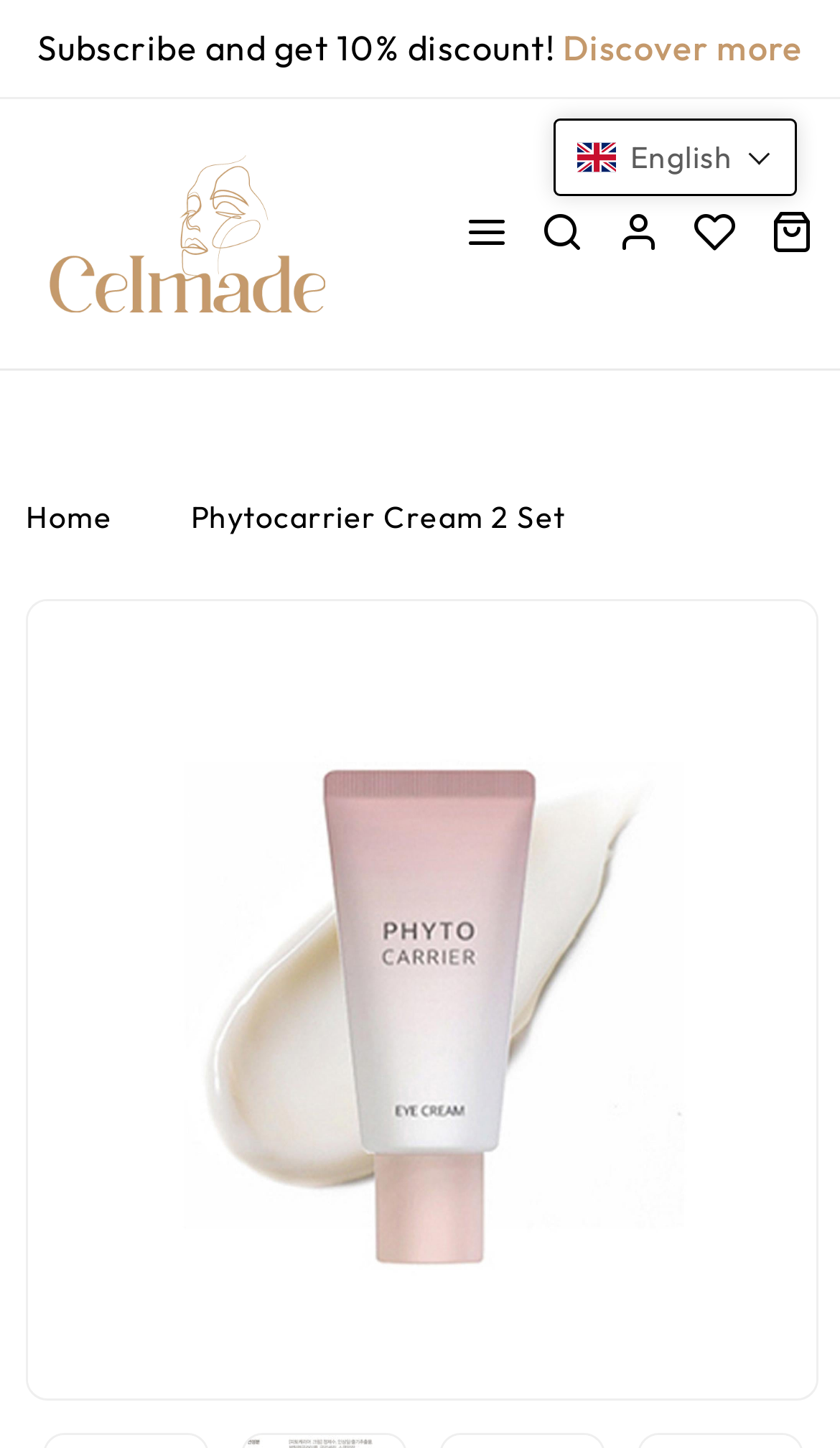Please look at the image and answer the question with a detailed explanation: What is the language of the webpage?

The language switcher country flag for English is present on the webpage, indicating that the language of the webpage is English.